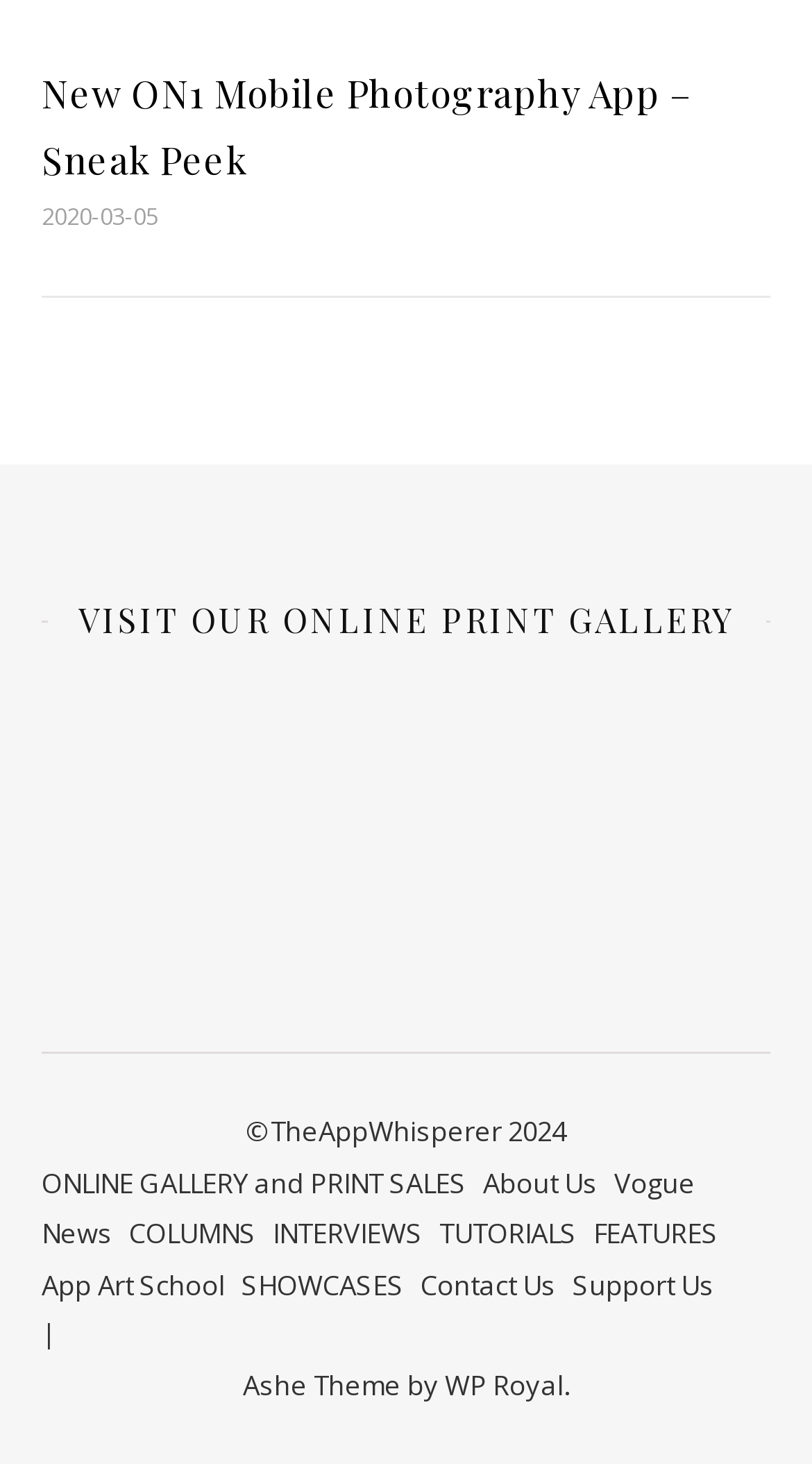Given the webpage screenshot, identify the bounding box of the UI element that matches this description: "About Us".

[0.595, 0.795, 0.736, 0.82]